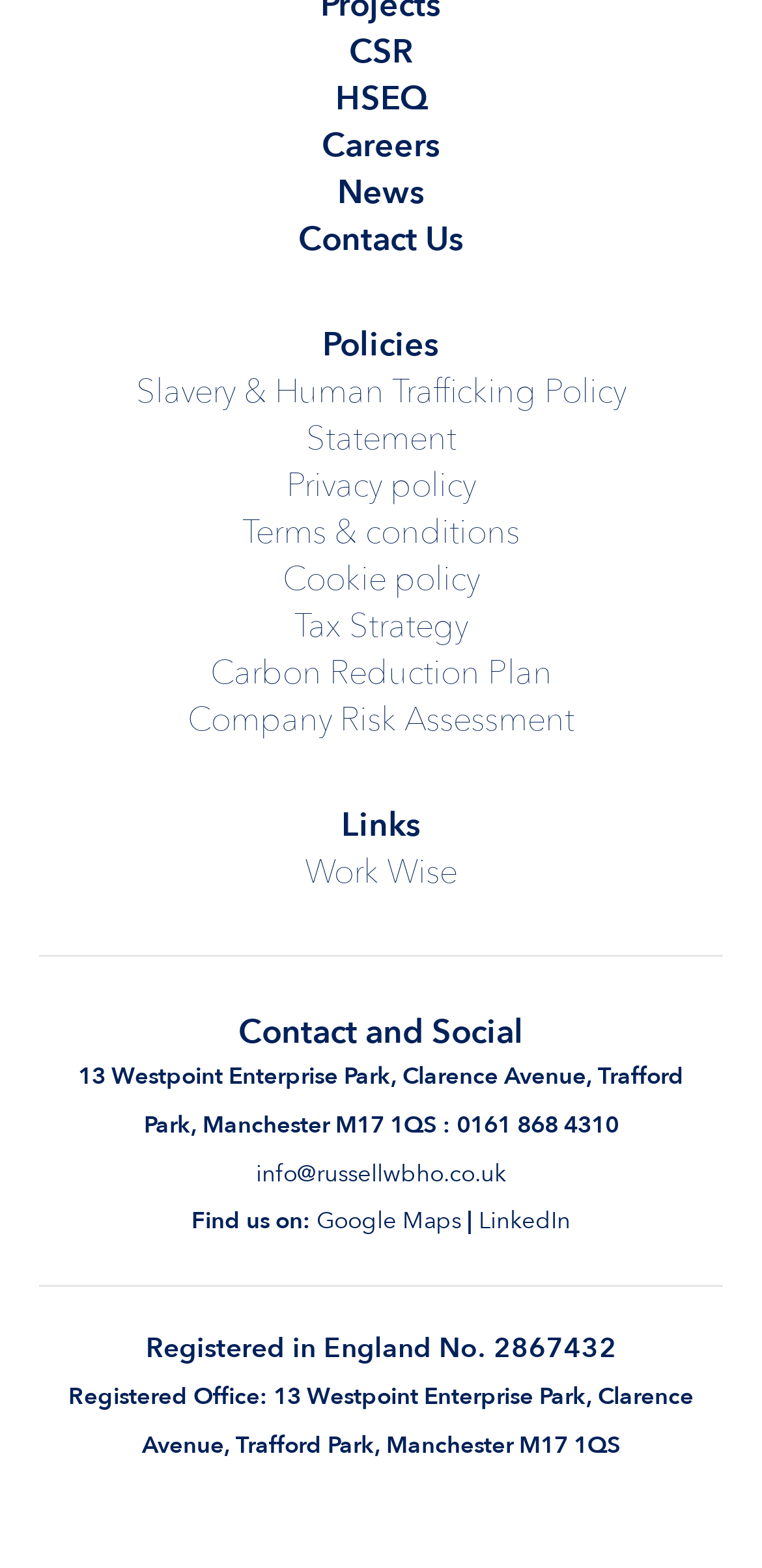Give a one-word or short-phrase answer to the following question: 
What social media platform can you find the company on?

LinkedIn